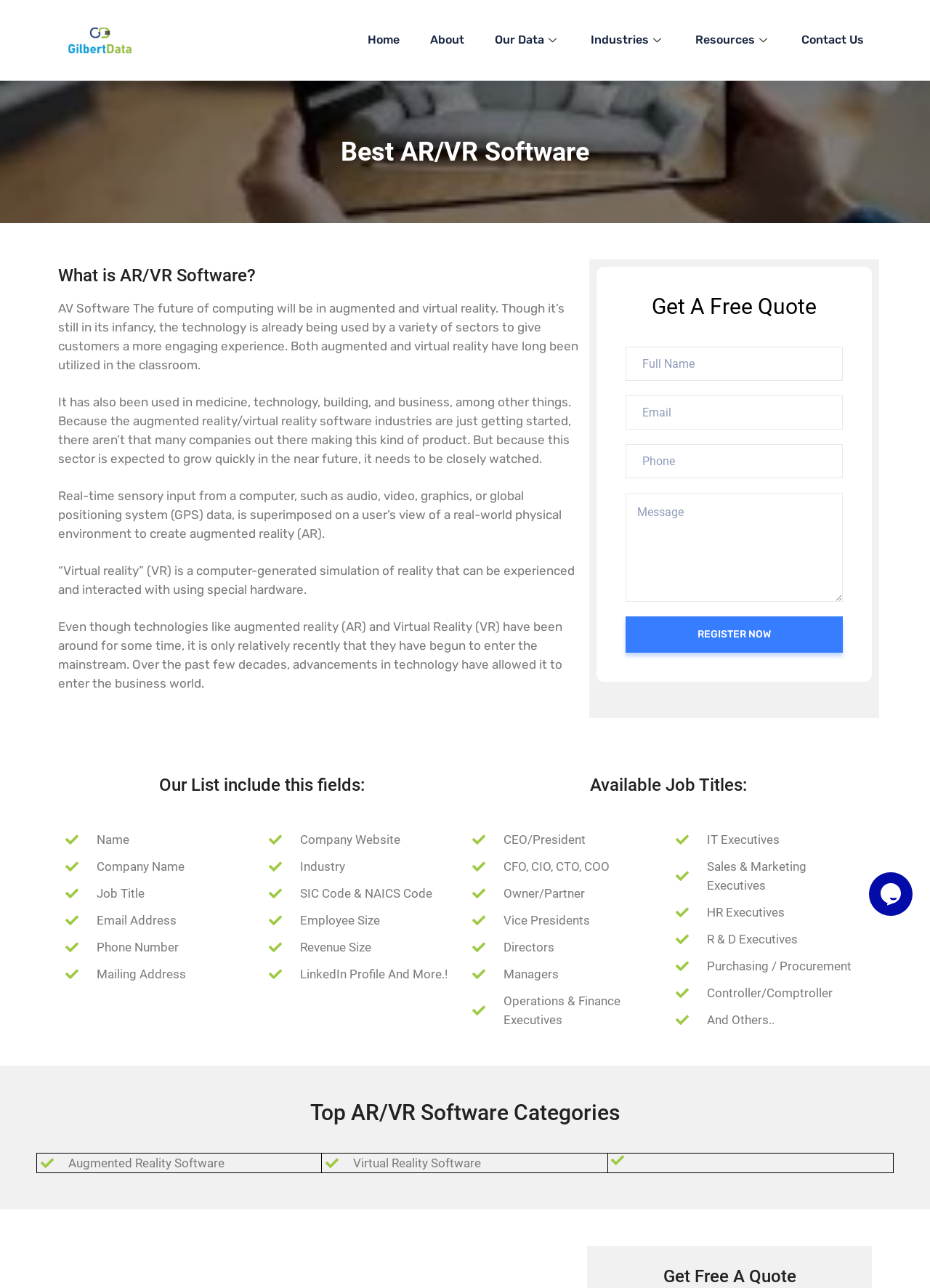Give the bounding box coordinates for the element described by: "Register Now".

[0.673, 0.478, 0.906, 0.507]